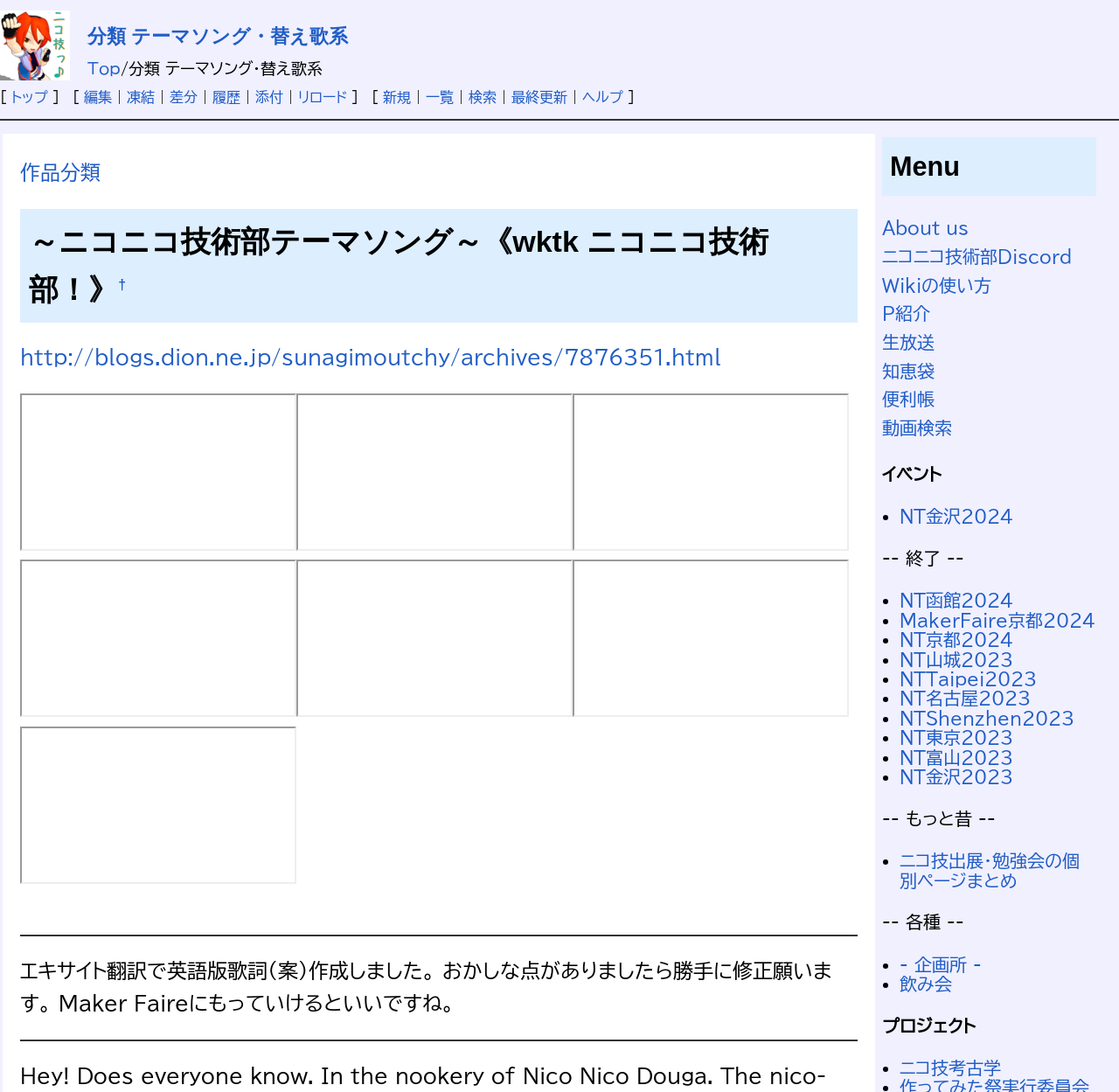Identify the bounding box coordinates for the element you need to click to achieve the following task: "Click on the 'Top' link". The coordinates must be four float values ranging from 0 to 1, formatted as [left, top, right, bottom].

[0.078, 0.055, 0.108, 0.07]